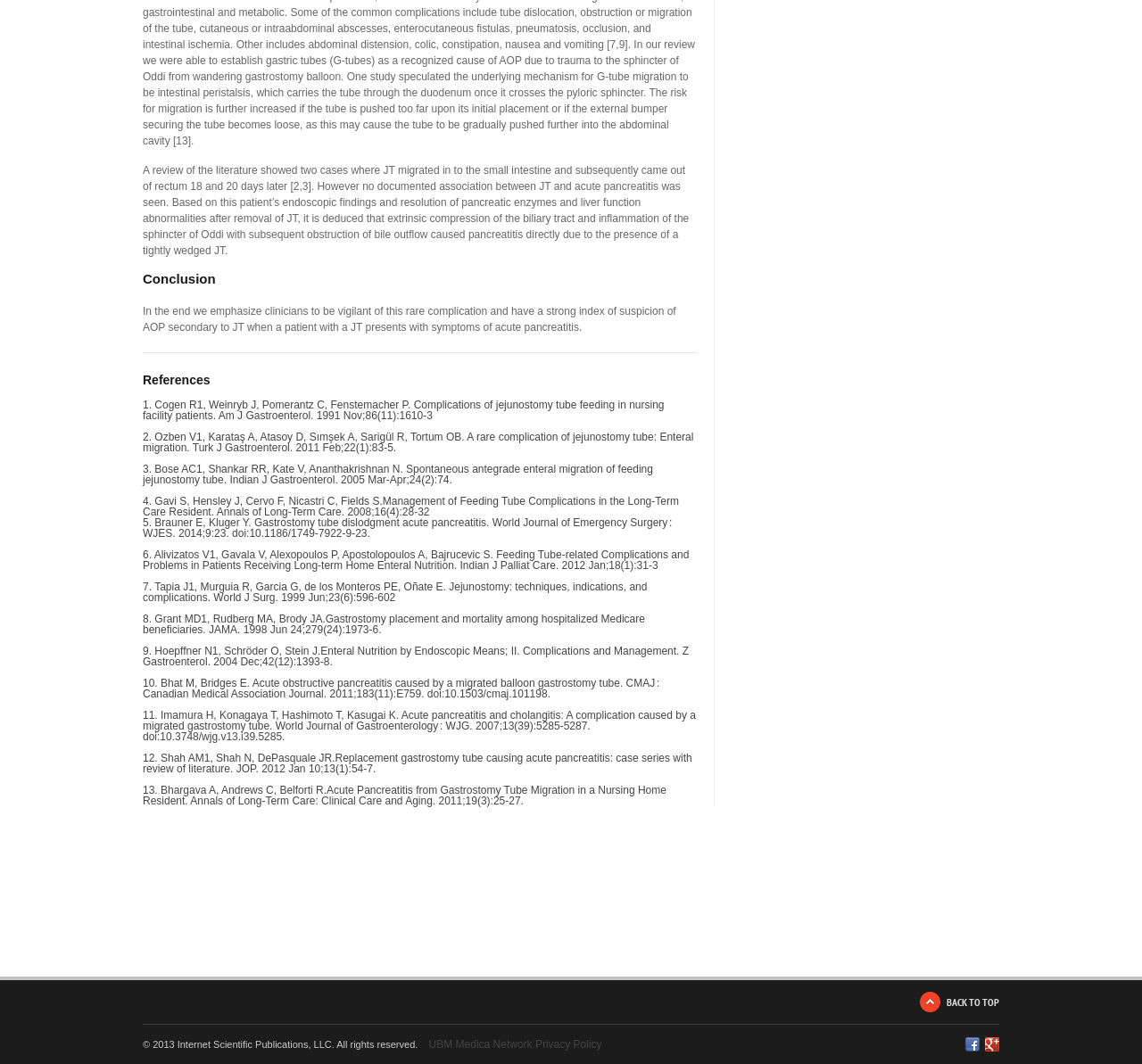From the element description: "BACK TO TOP", extract the bounding box coordinates of the UI element. The coordinates should be expressed as four float numbers between 0 and 1, in the order [left, top, right, bottom].

[0.805, 0.932, 0.875, 0.951]